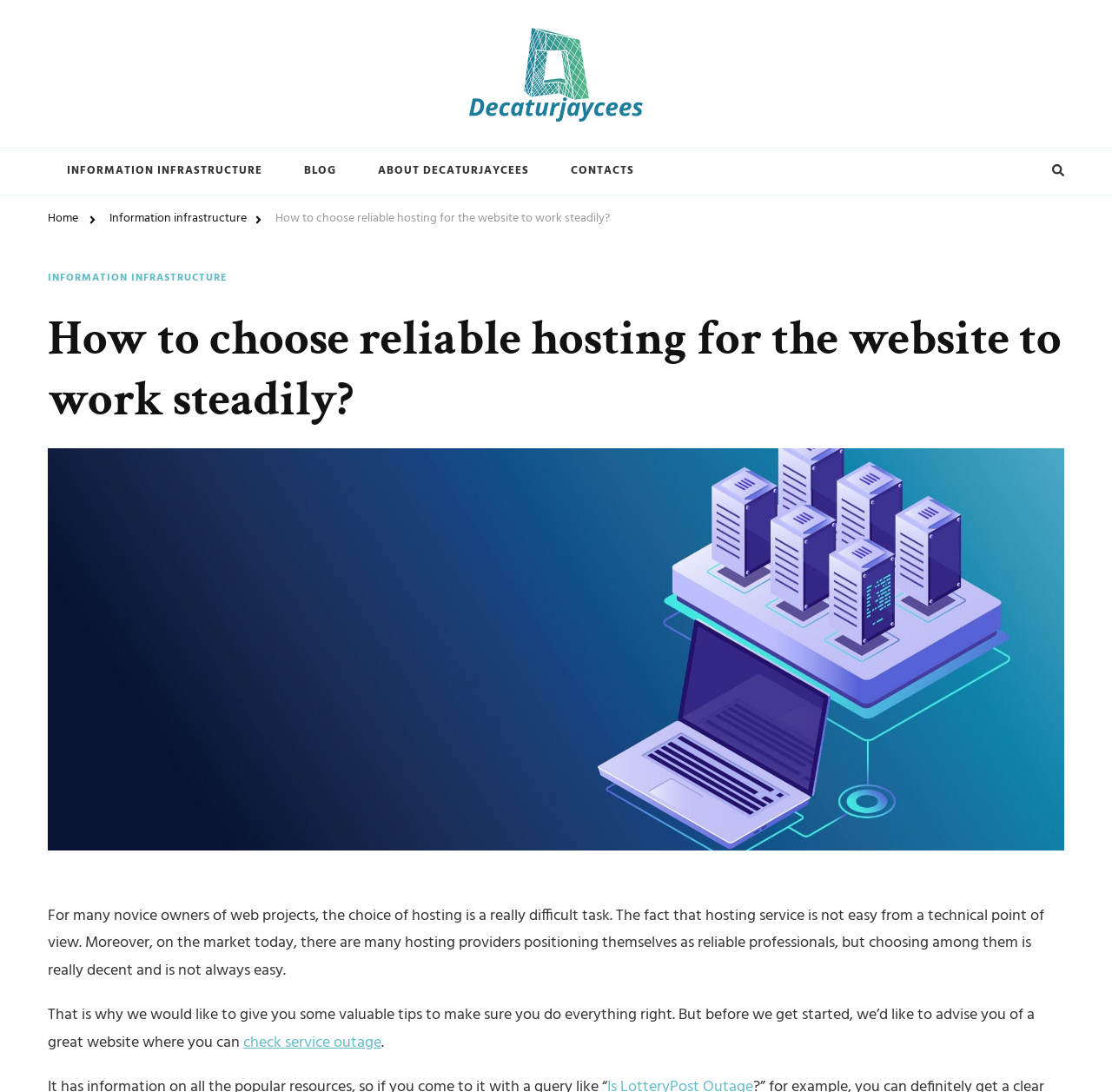Predict the bounding box of the UI element based on this description: "Information infrastructure".

[0.043, 0.248, 0.205, 0.263]